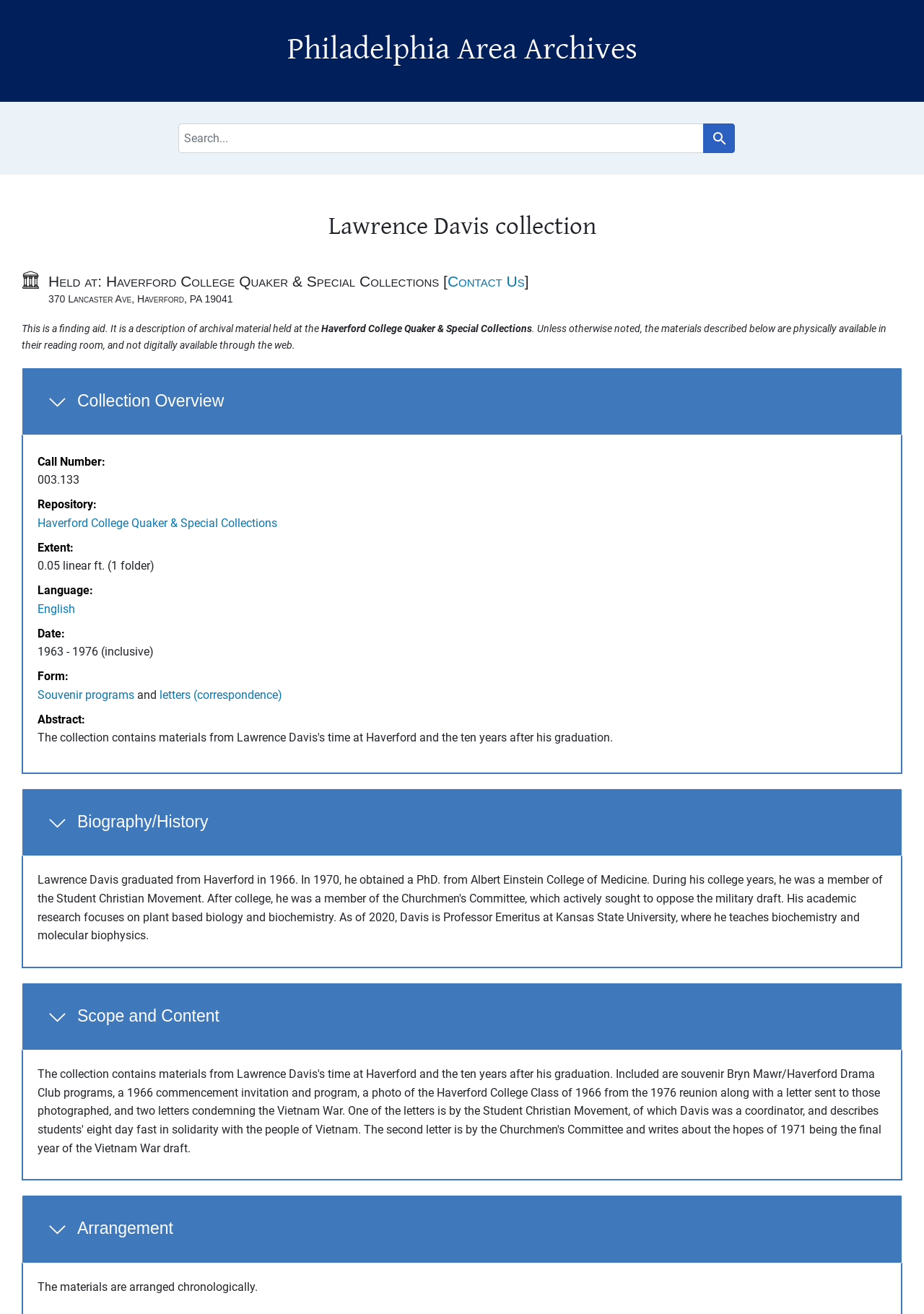Please identify the bounding box coordinates of the element I should click to complete this instruction: 'Read Biography/History'. The coordinates should be given as four float numbers between 0 and 1, like this: [left, top, right, bottom].

[0.023, 0.6, 0.977, 0.652]